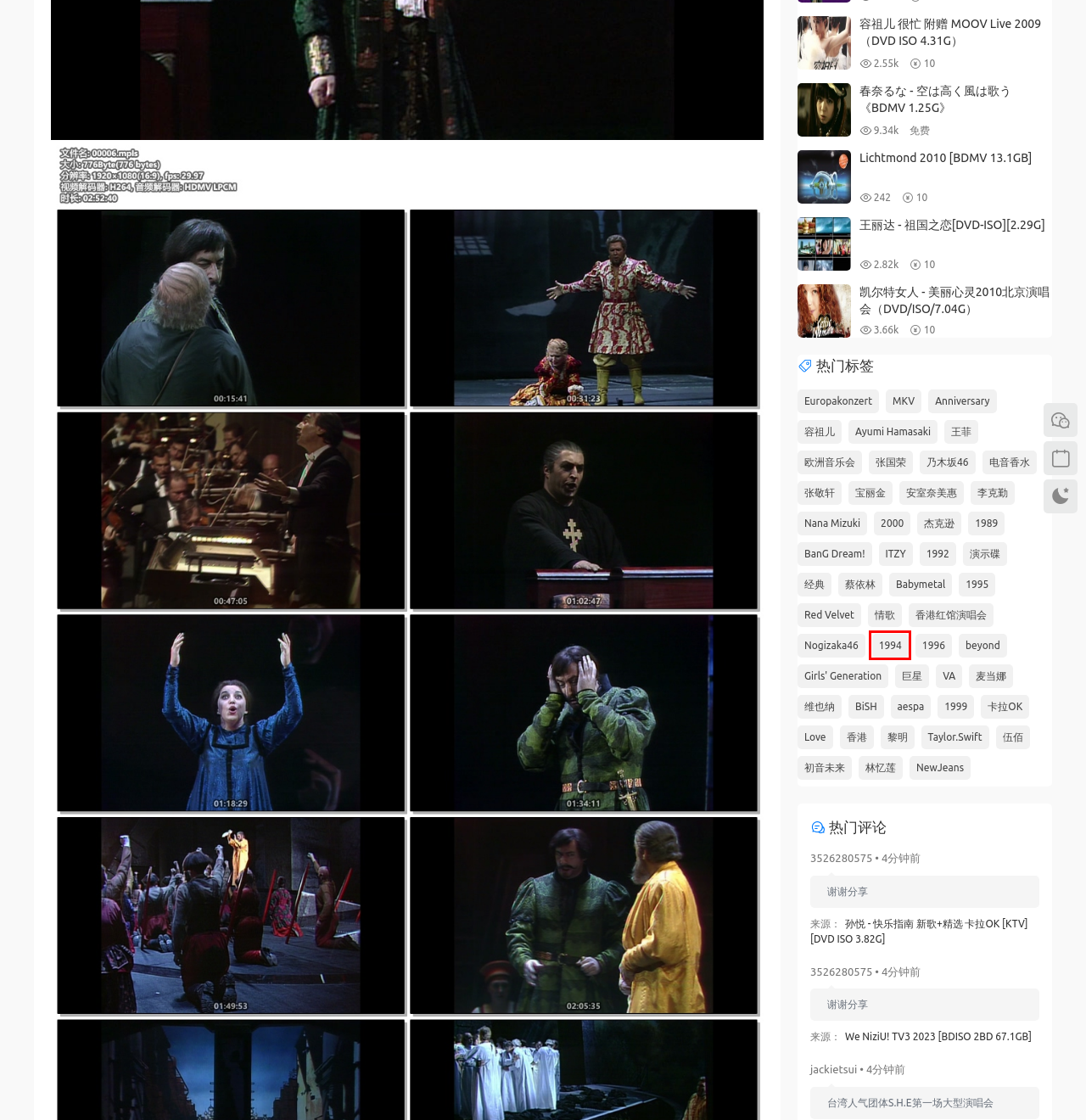You are presented with a screenshot of a webpage that includes a red bounding box around an element. Determine which webpage description best matches the page that results from clicking the element within the red bounding box. Here are the candidates:
A. 情歌演唱会下载_情歌蓝光原盘_情歌演唱会
B. 1994演唱会下载_1994蓝光原盘_1994演唱会
C. 王菲演唱会下载_王菲蓝光原盘_王菲演唱会
D. 杰克逊演唱会下载_杰克逊蓝光原盘_杰克逊演唱会
E. 林忆莲演唱会下载_林忆莲蓝光原盘_林忆莲演唱会
F. BanG Dream!演唱会下载_BanG Dream!蓝光原盘_BanG Dream!演唱会
G. Nogizaka46演唱会下载_Nogizaka46蓝光原盘_Nogizaka46演唱会
H. 电音香水演唱会下载_电音香水蓝光原盘_电音香水演唱会

B